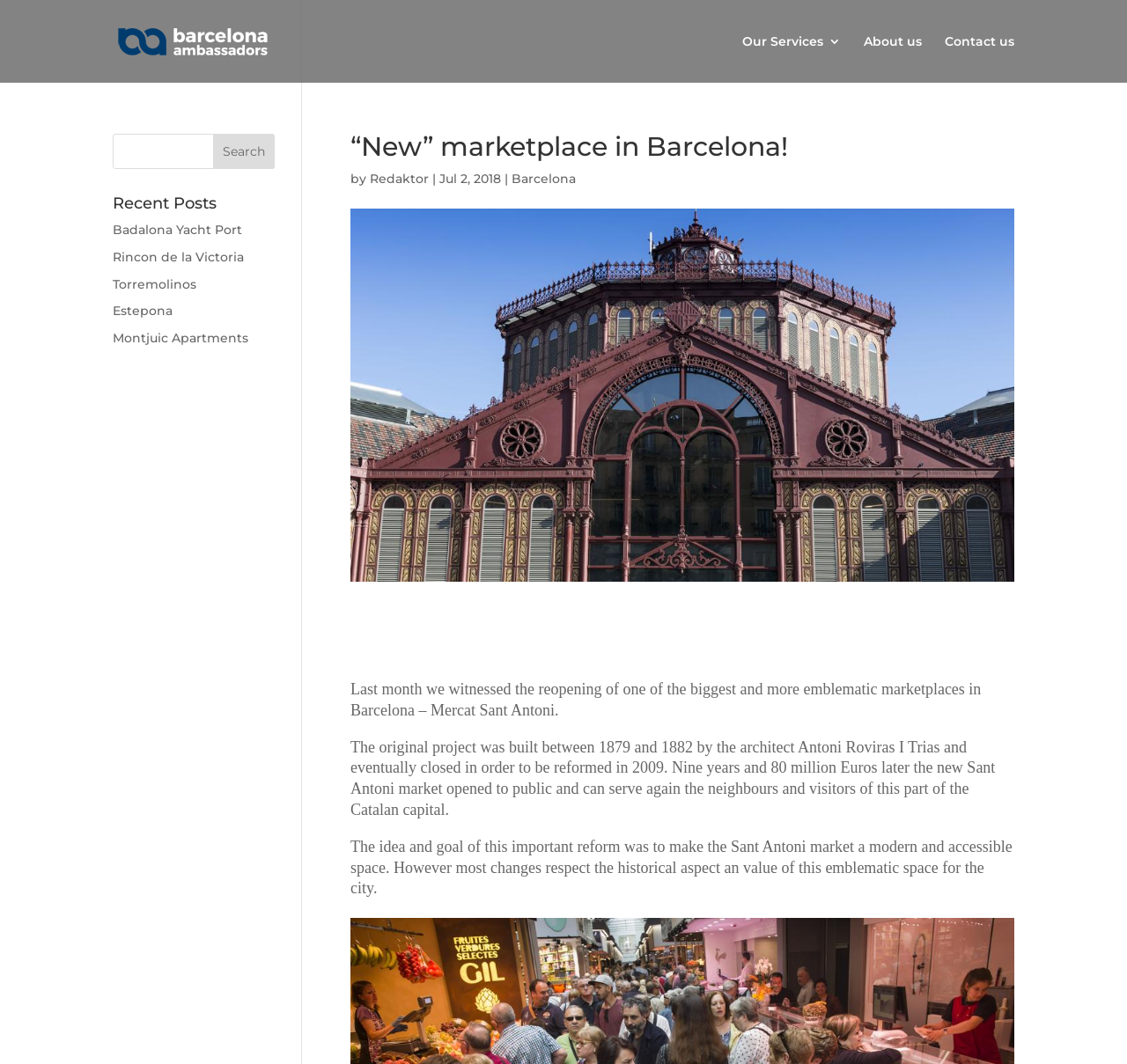Please identify the coordinates of the bounding box that should be clicked to fulfill this instruction: "Explore Recent Posts".

[0.1, 0.184, 0.244, 0.207]